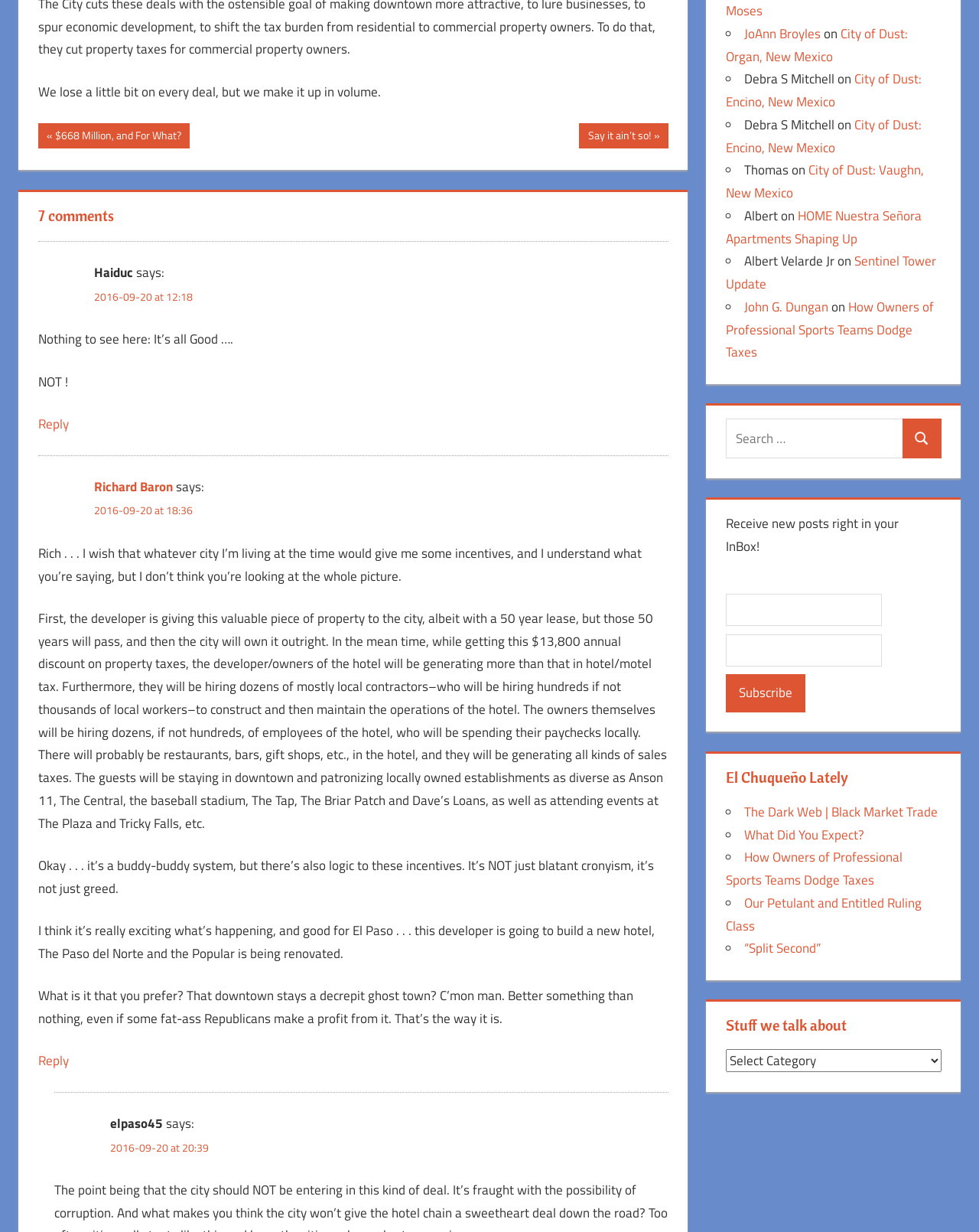Predict the bounding box of the UI element that fits this description: "What Did You Expect?".

[0.76, 0.669, 0.883, 0.685]